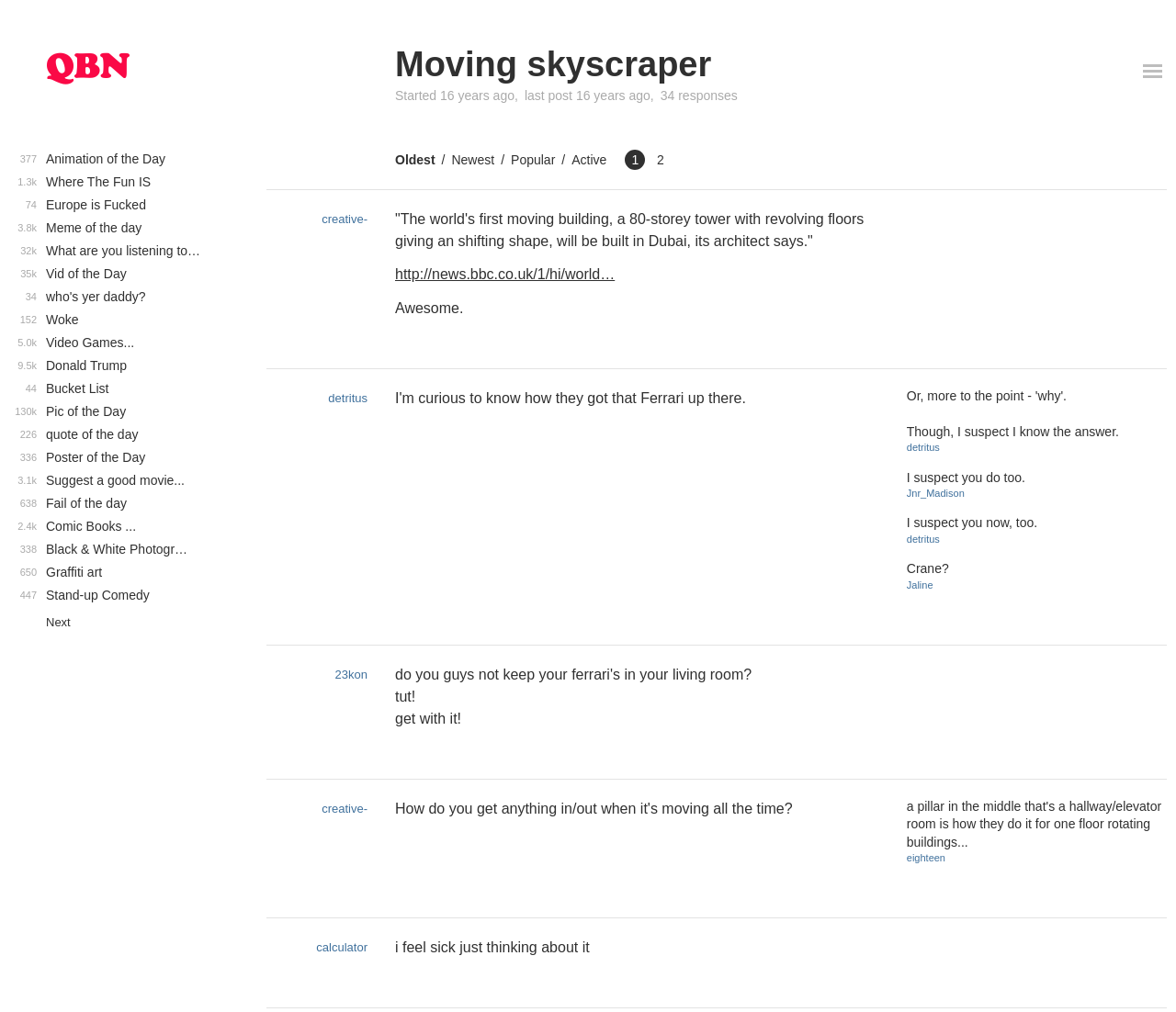Please locate the bounding box coordinates of the element that should be clicked to complete the given instruction: "Click on the 'Oldest' link".

[0.336, 0.15, 0.37, 0.165]